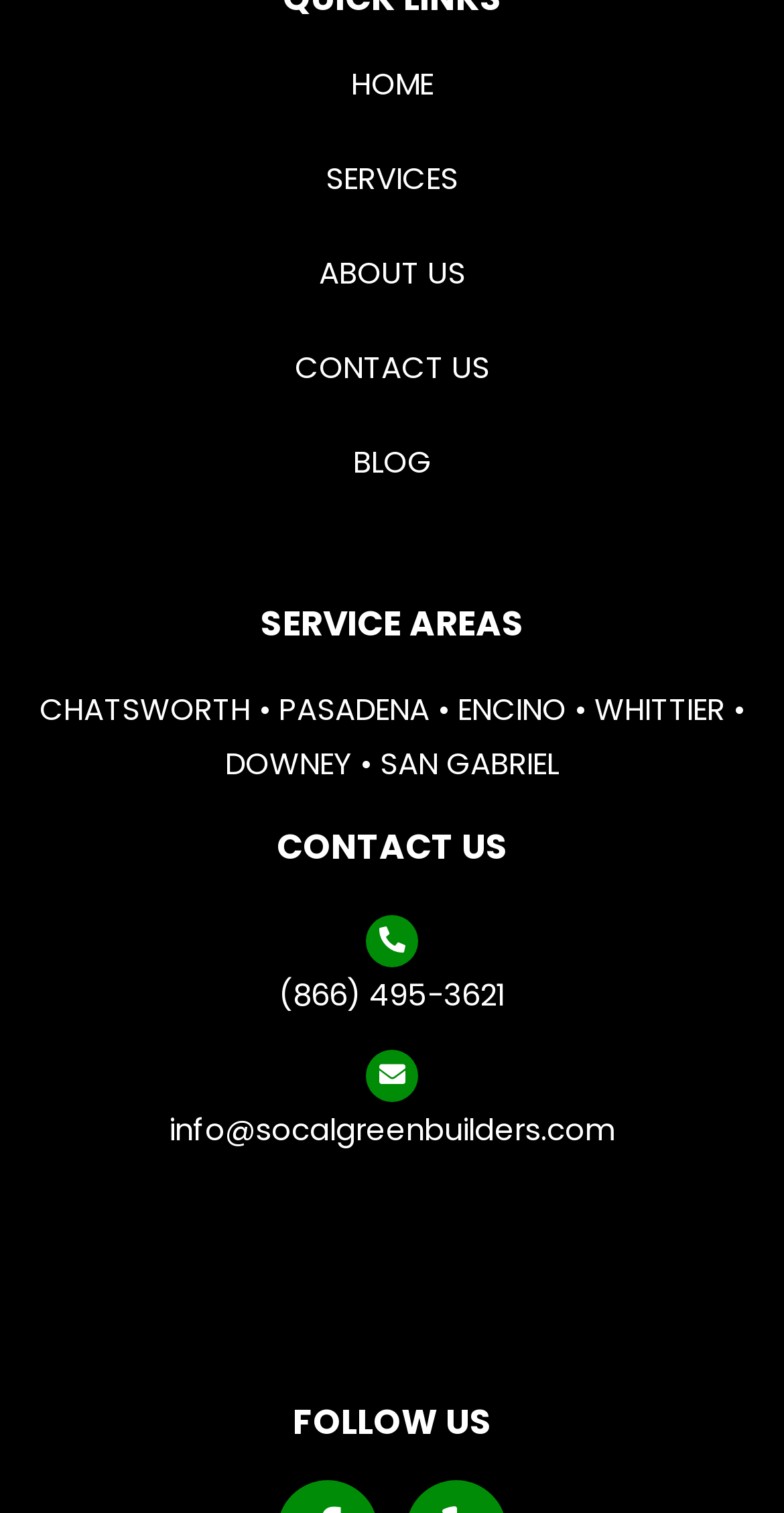Respond with a single word or phrase to the following question:
What is the phone number to contact?

(866) 495-3621